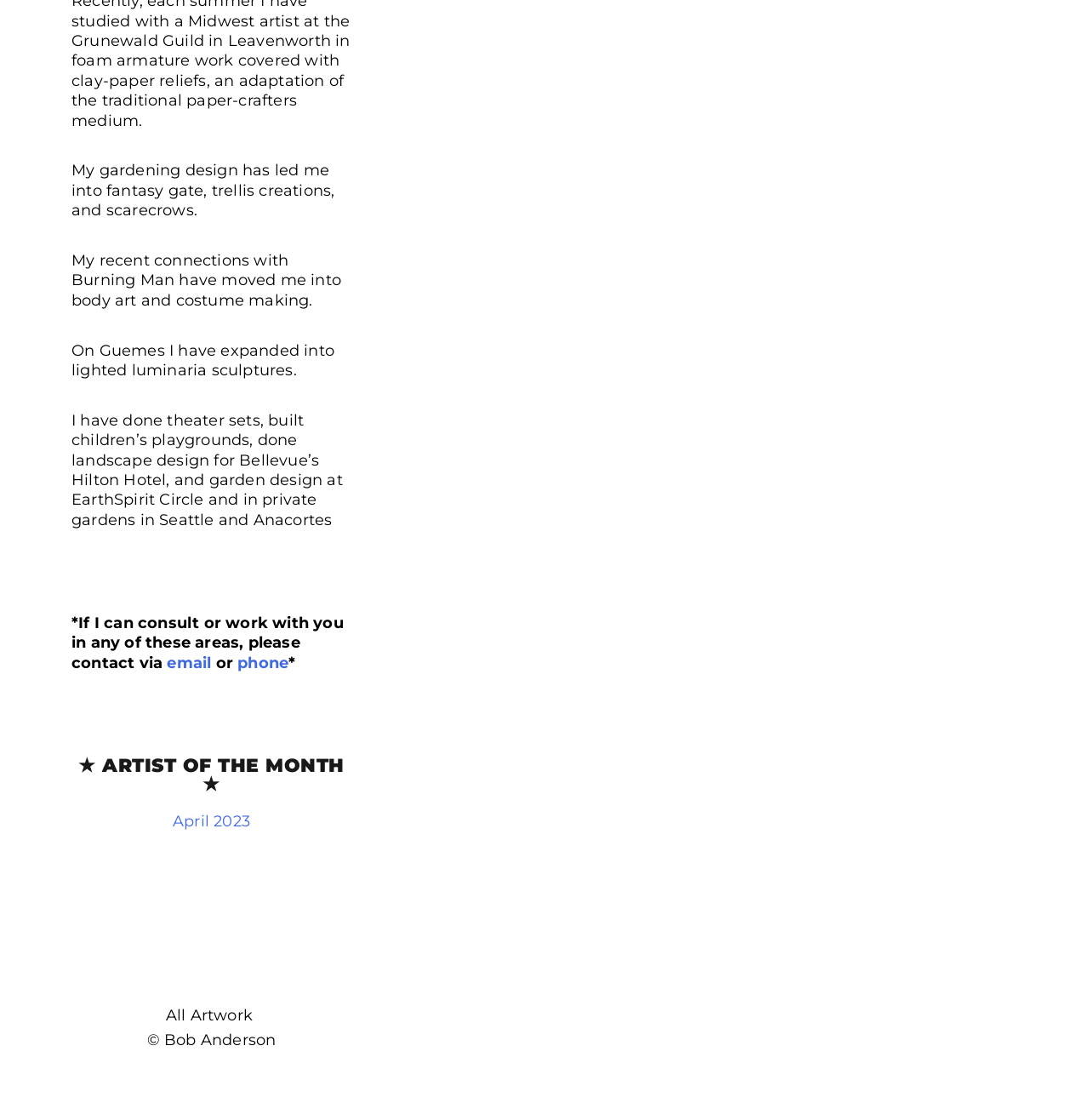Determine the coordinates of the bounding box that should be clicked to complete the instruction: "contact via email". The coordinates should be represented by four float numbers between 0 and 1: [left, top, right, bottom].

[0.153, 0.583, 0.194, 0.6]